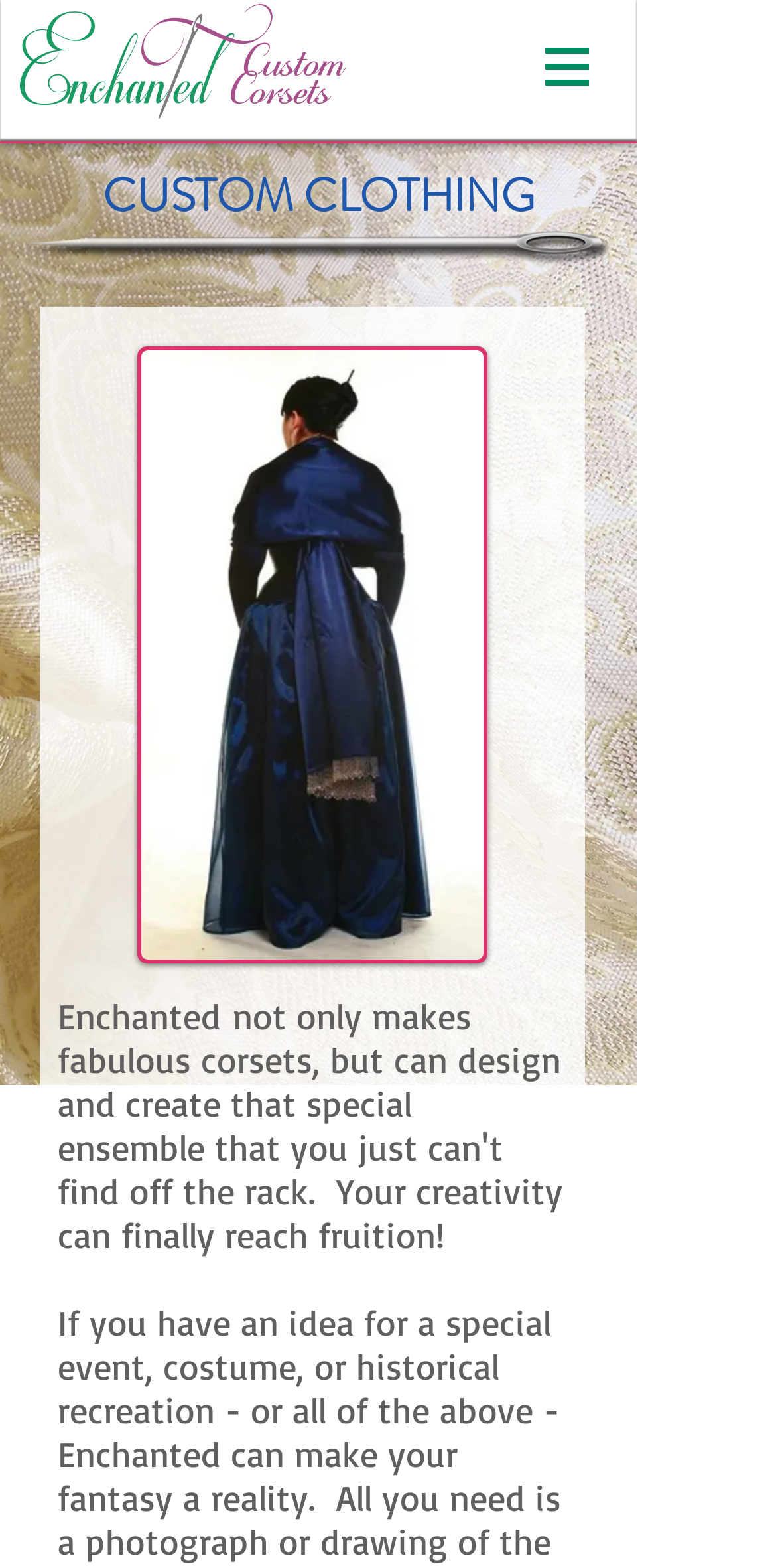Give a detailed overview of the webpage's appearance and contents.

The webpage is about Enchanted Custom Corsets and Bridal Apparel, showcasing their custom clothing and bespoke special occasion attire. At the top right corner, there is a navigation menu with a button that has a popup menu. Below the navigation menu, there is a large heading that reads "enchanted custom corsets" with a link to the same text. To the left of the heading, there is a logo of Enchanted Custom Corsets, which is an image with a link.

Below the logo, there is a large heading that reads "CUSTOM CLOTHING" in uppercase letters. Underneath this heading, there is an image that serves as a page separator. 

On the left side of the page, there is a section that invites users to click to view the Special Occasion Gallery. This section contains a link to a custom prom dress ensemble, which is accompanied by an image of the dress. The image shows a blue silk prom dress with a matching corset, skirt, and beaded wrap.